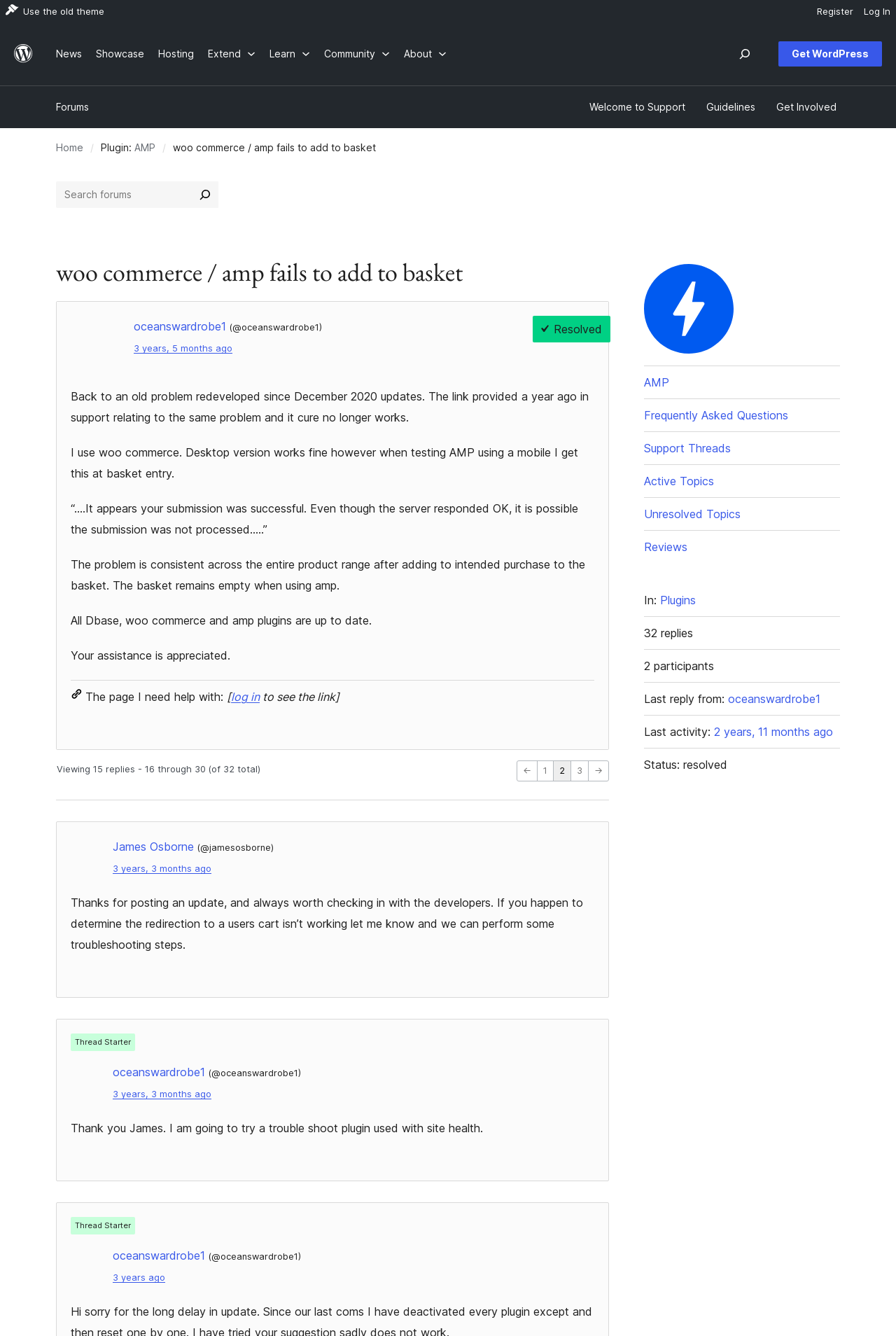Can you specify the bounding box coordinates of the area that needs to be clicked to fulfill the following instruction: "Log in"?

[0.959, 0.0, 1.0, 0.017]